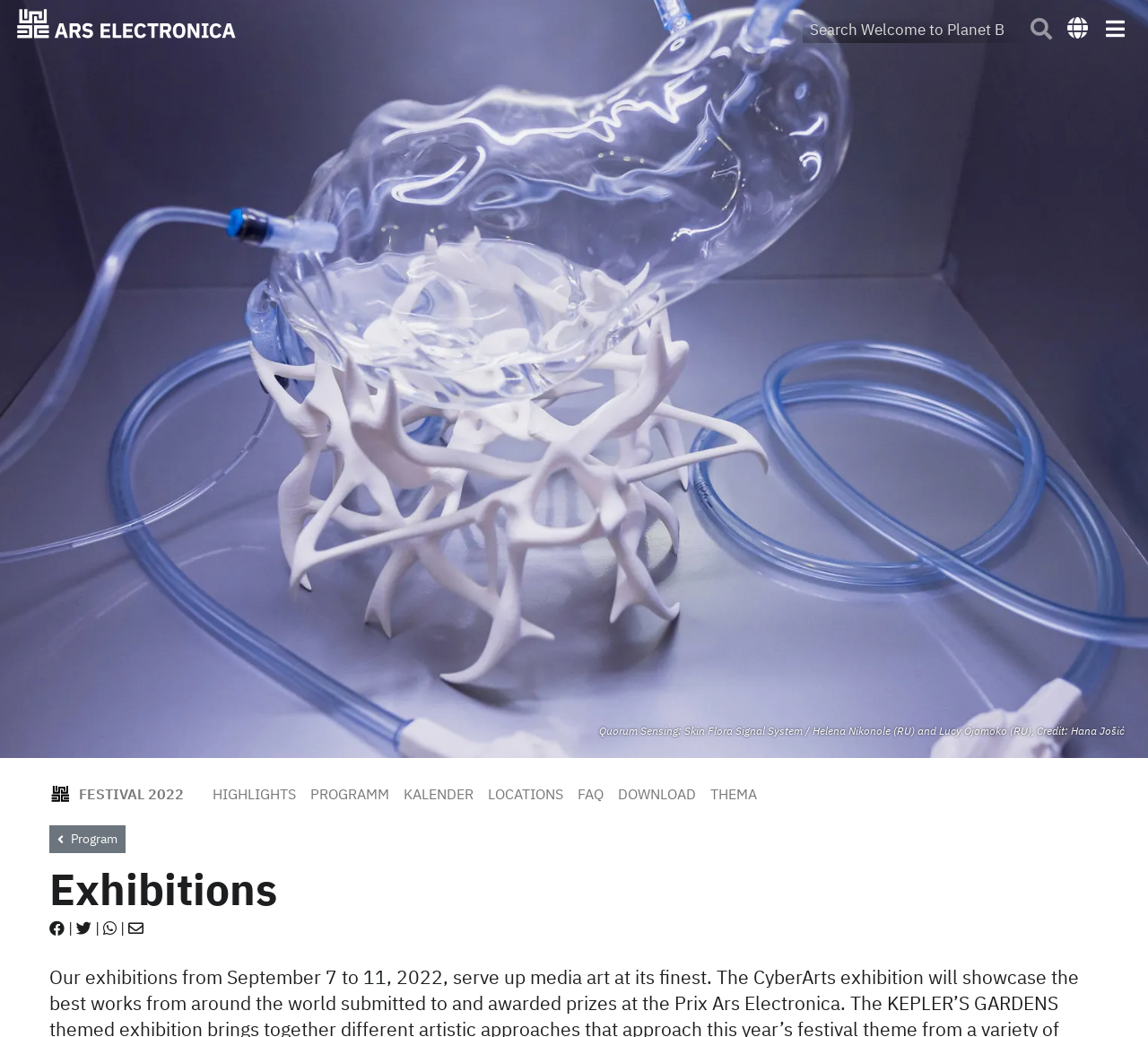Please analyze the image and give a detailed answer to the question:
What is the theme of the exhibition?

I found the answer by looking at the static text element with the text 'Quorum Sensing: Skin Flora Signal System / Helena Nikonole (RU) and Lucy Ojomoko (RU), Credit: Hana Jošić', which suggests that it is the theme of the exhibition.